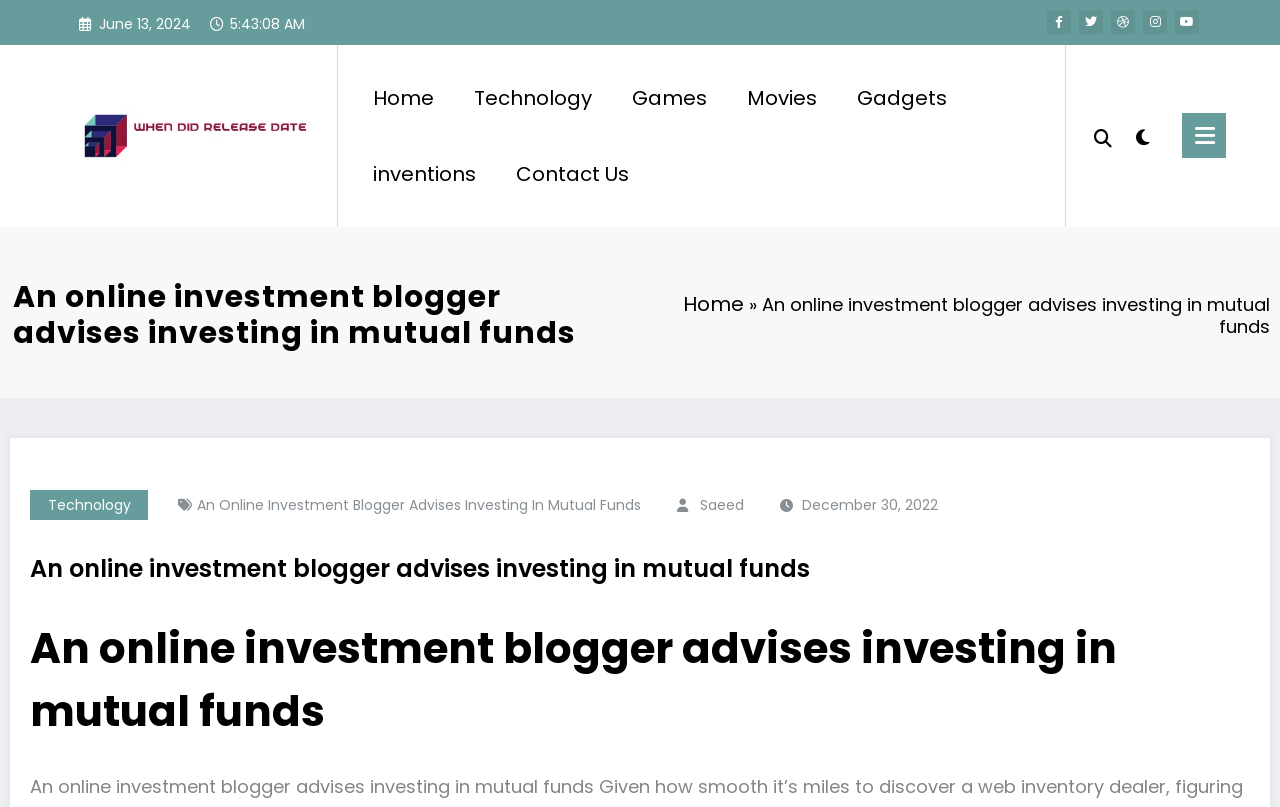What is the logo of the website?
Look at the screenshot and respond with a single word or phrase.

Whendidreleasedate logo